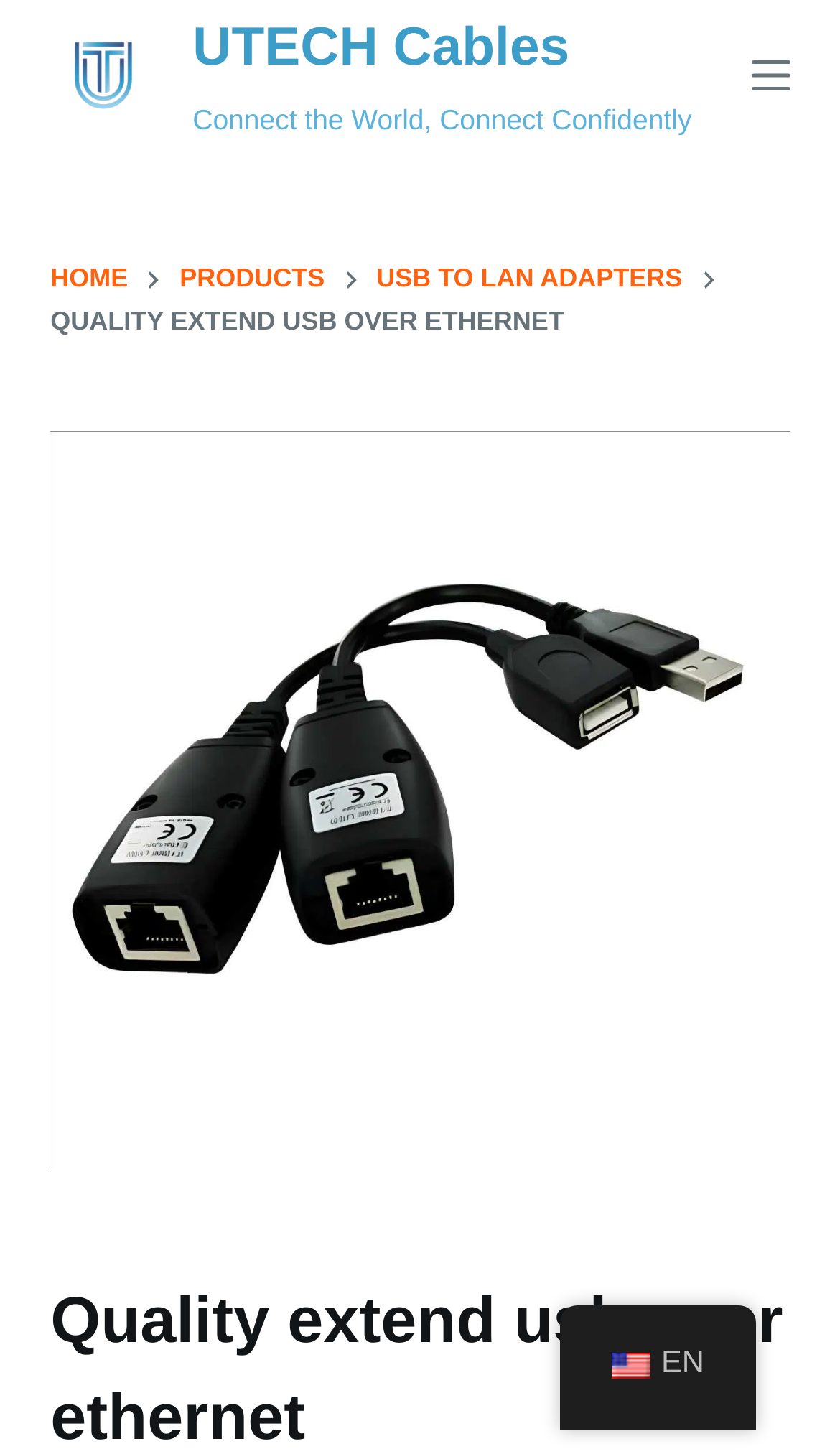Identify the bounding box coordinates for the region to click in order to carry out this instruction: "Open the menu". Provide the coordinates using four float numbers between 0 and 1, formatted as [left, top, right, bottom].

[0.894, 0.039, 0.94, 0.065]